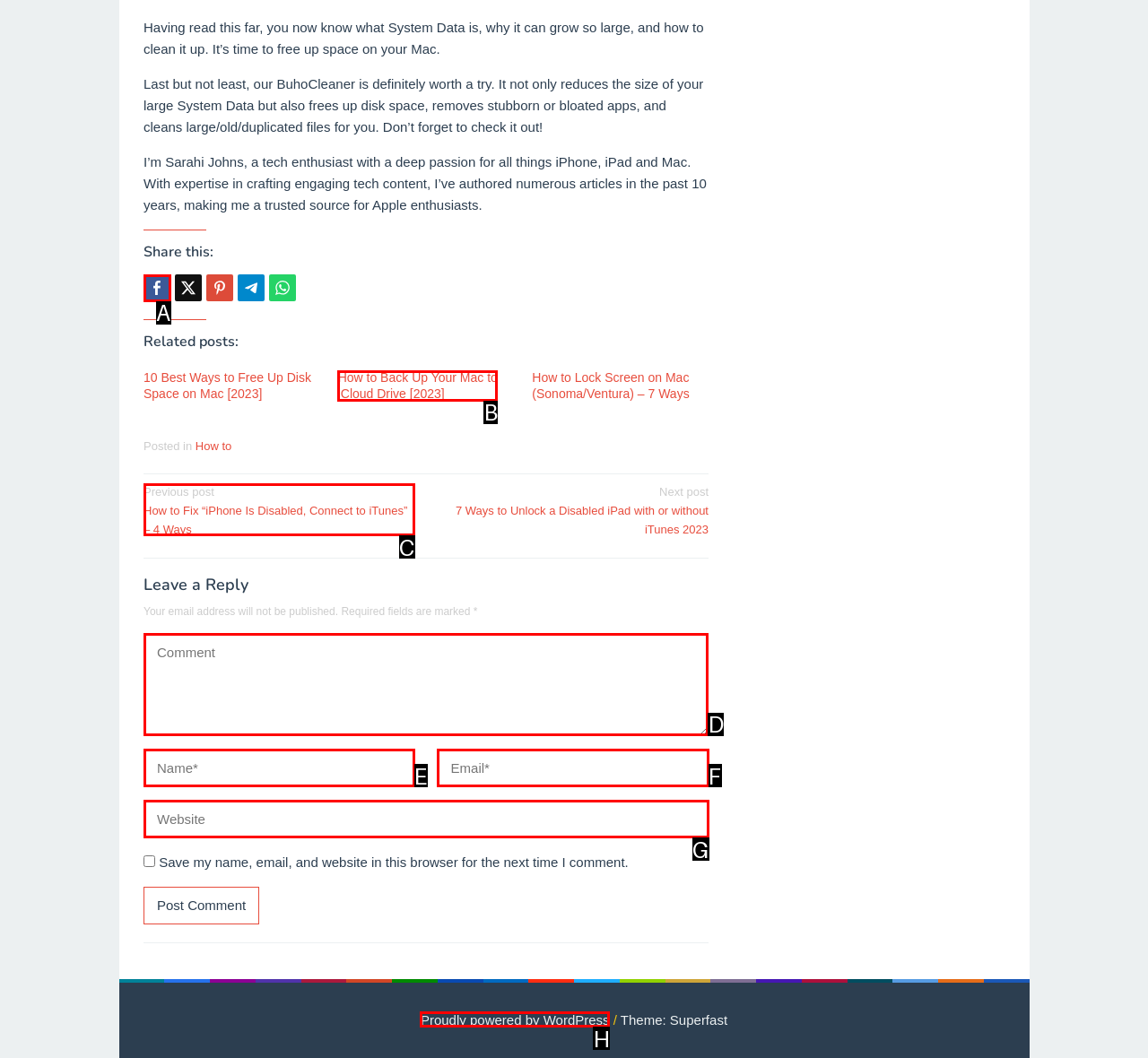Tell me which one HTML element I should click to complete the following instruction: Leave a comment
Answer with the option's letter from the given choices directly.

D